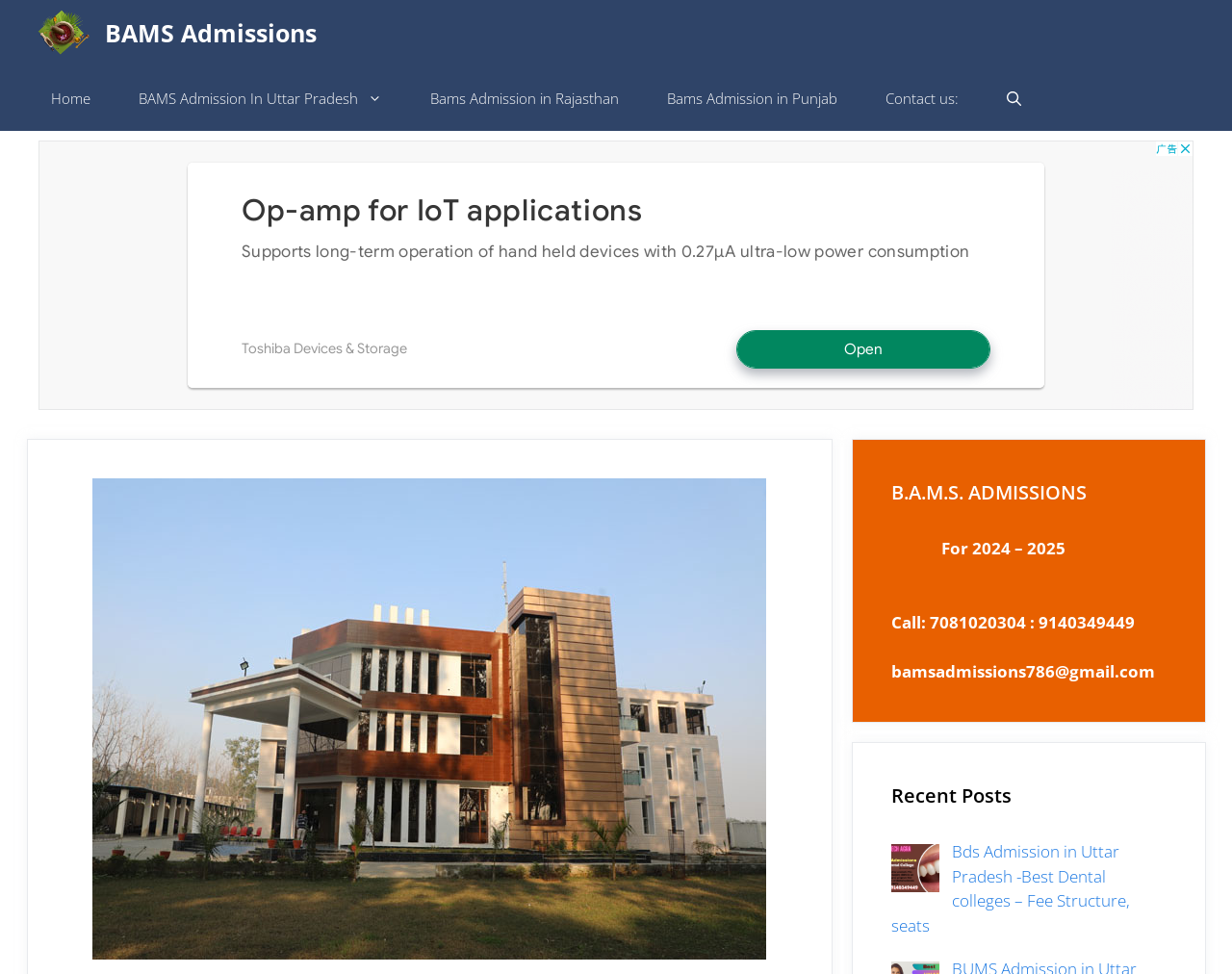Please identify the bounding box coordinates of the area I need to click to accomplish the following instruction: "Search for Bams Admission in Rajasthan".

[0.329, 0.067, 0.521, 0.134]